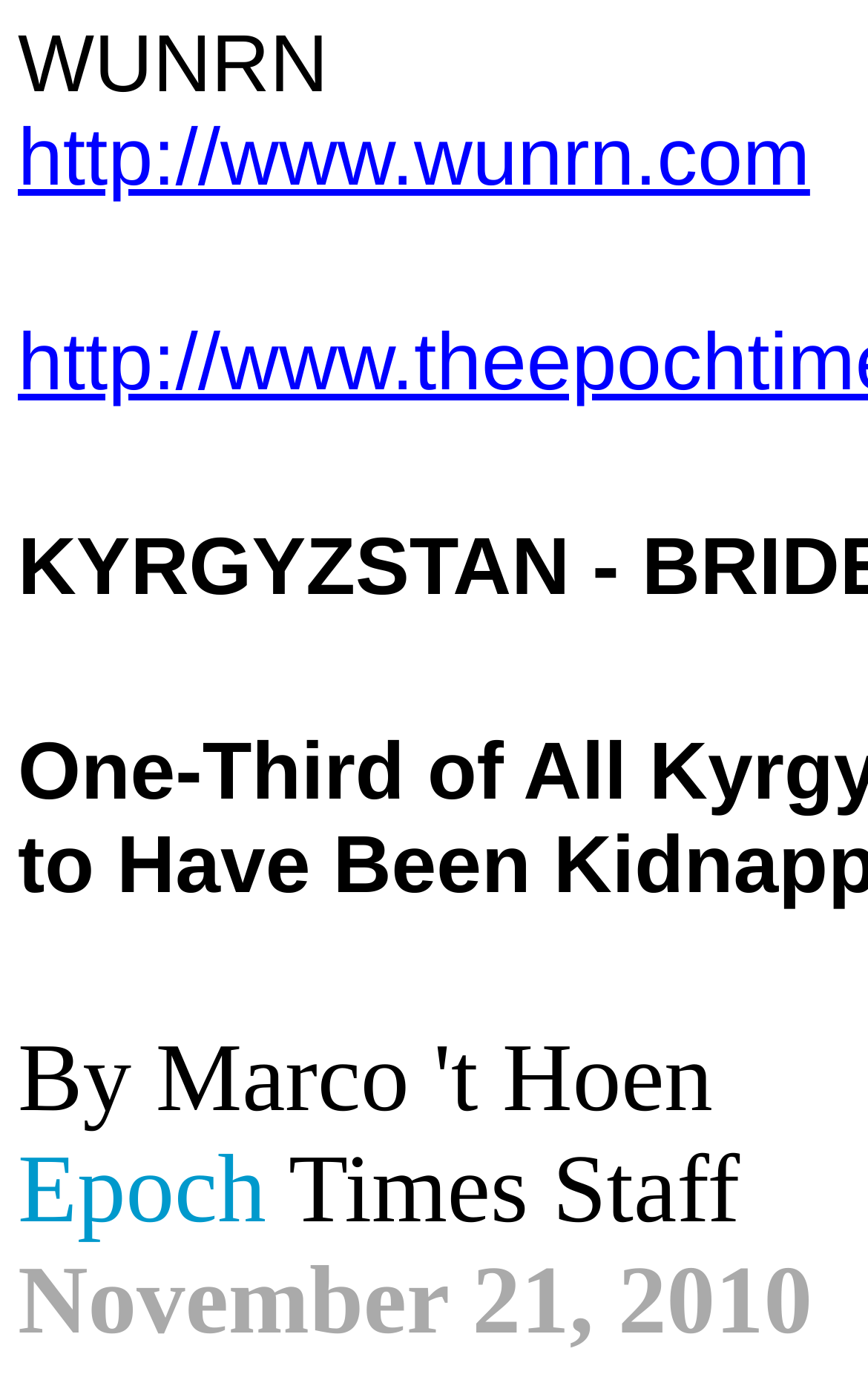Give a complete and precise description of the webpage's appearance.

The webpage is about bride kidnapping in Kyrgyzstan. At the top left, there is a header with the text "WUNRN" and a link to the website "http://www.wunrn.com" next to it, taking up most of the top section. Below this, there is a small non-descriptive text element. 

On the bottom half of the page, there are several lines of text. The text "Epoch" is located near the bottom left, followed by "Times Staff" to its right. Below these, there is a date "November 21, 2010" at the bottom left, with another small non-descriptive text element to its right.